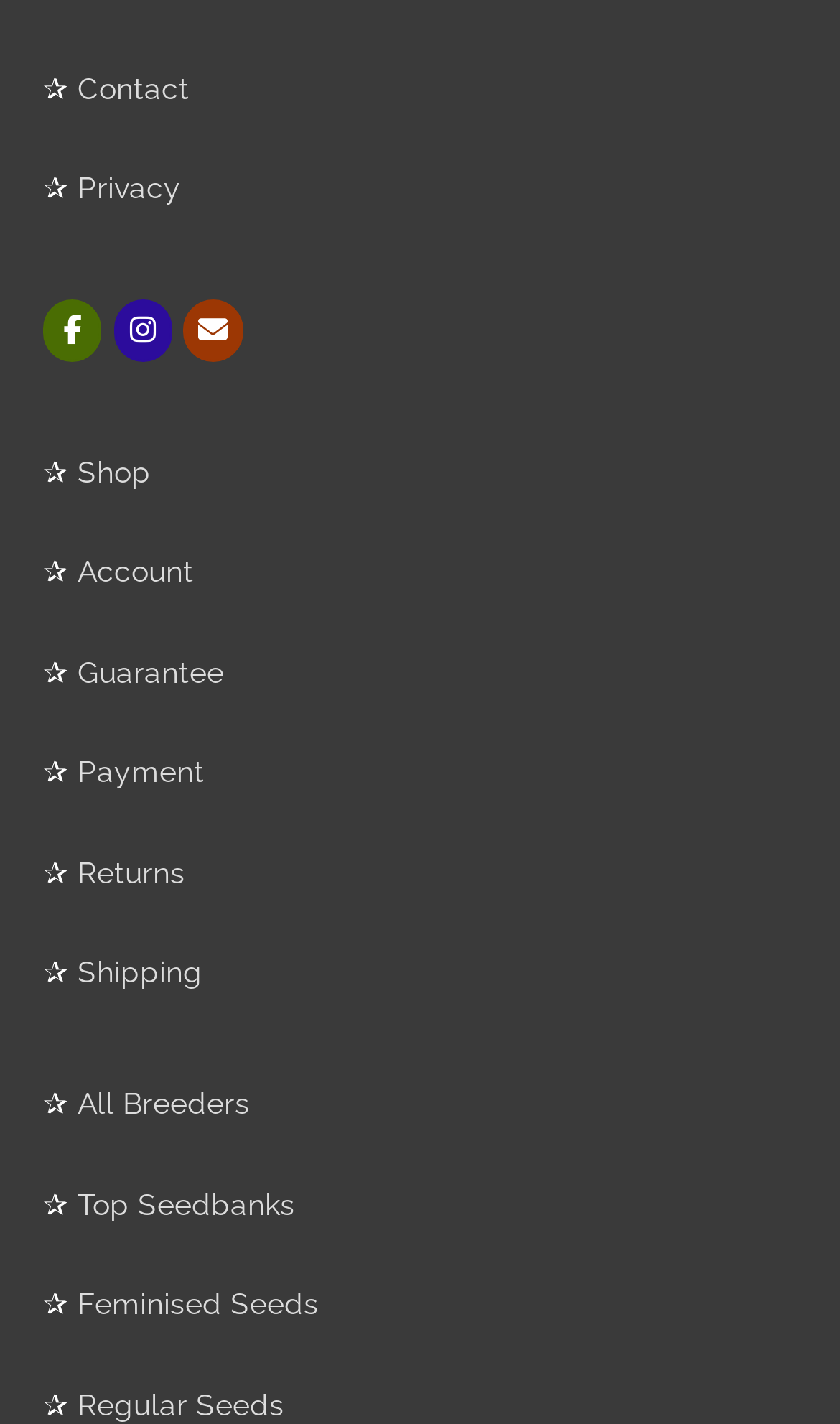Please specify the bounding box coordinates of the element that should be clicked to execute the given instruction: 'view all breeders'. Ensure the coordinates are four float numbers between 0 and 1, expressed as [left, top, right, bottom].

[0.092, 0.763, 0.297, 0.787]